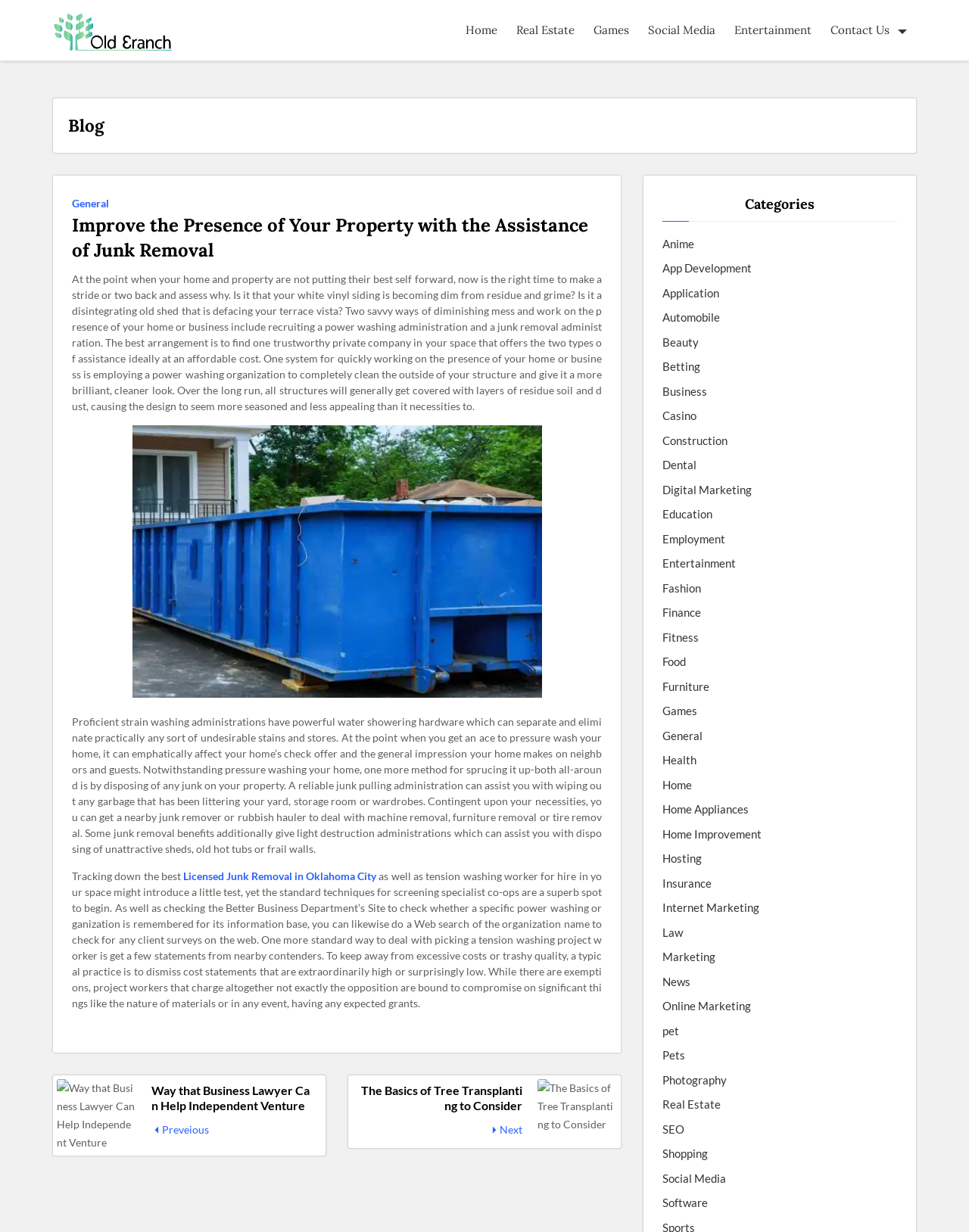Your task is to find and give the main heading text of the webpage.

Improve the Presence of Your Property with the Assistance of Junk Removal